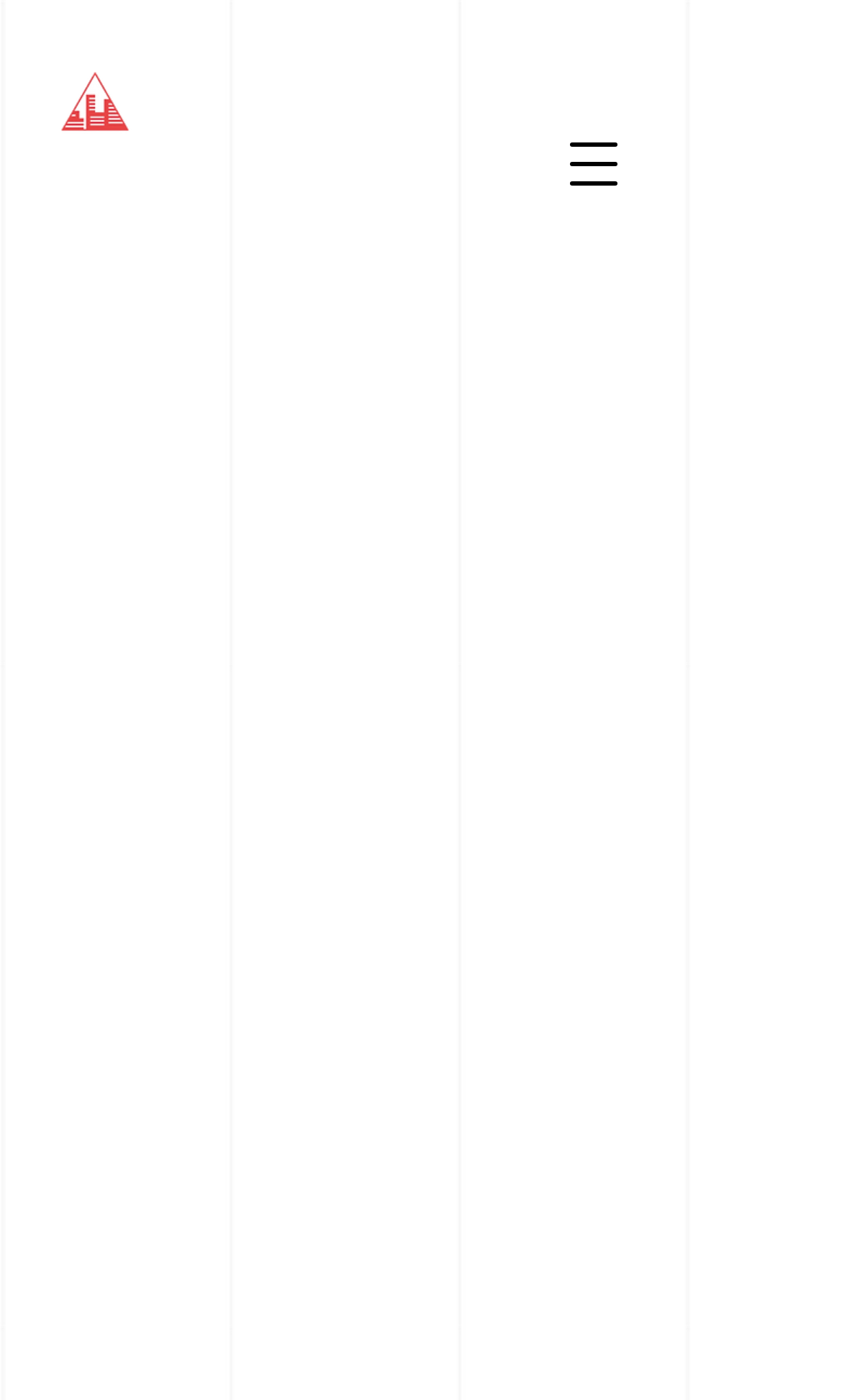What happens if you don't create a will?
Provide a concise answer using a single word or phrase based on the image.

Courts decide